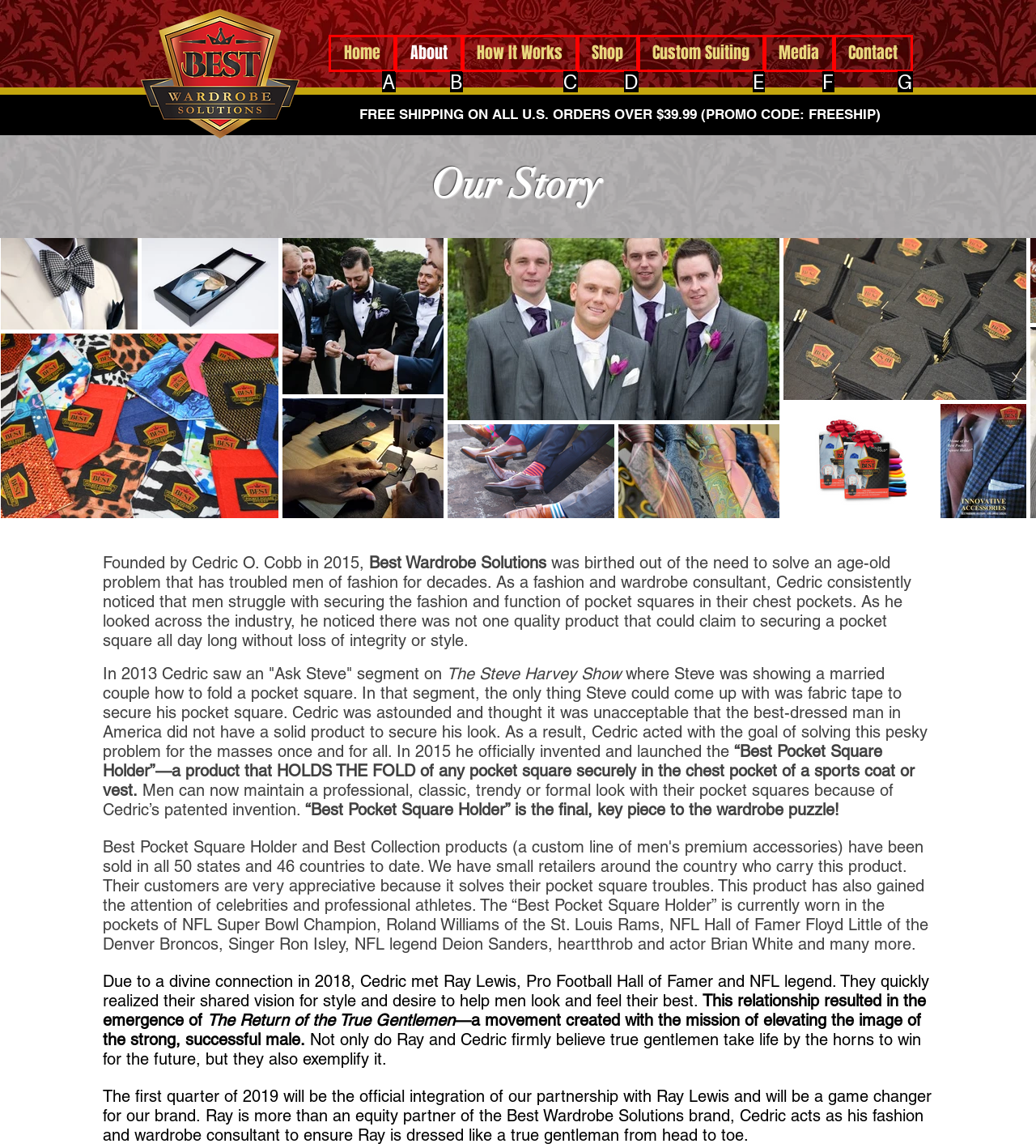Using the provided description: Home, select the HTML element that corresponds to it. Indicate your choice with the option's letter.

A